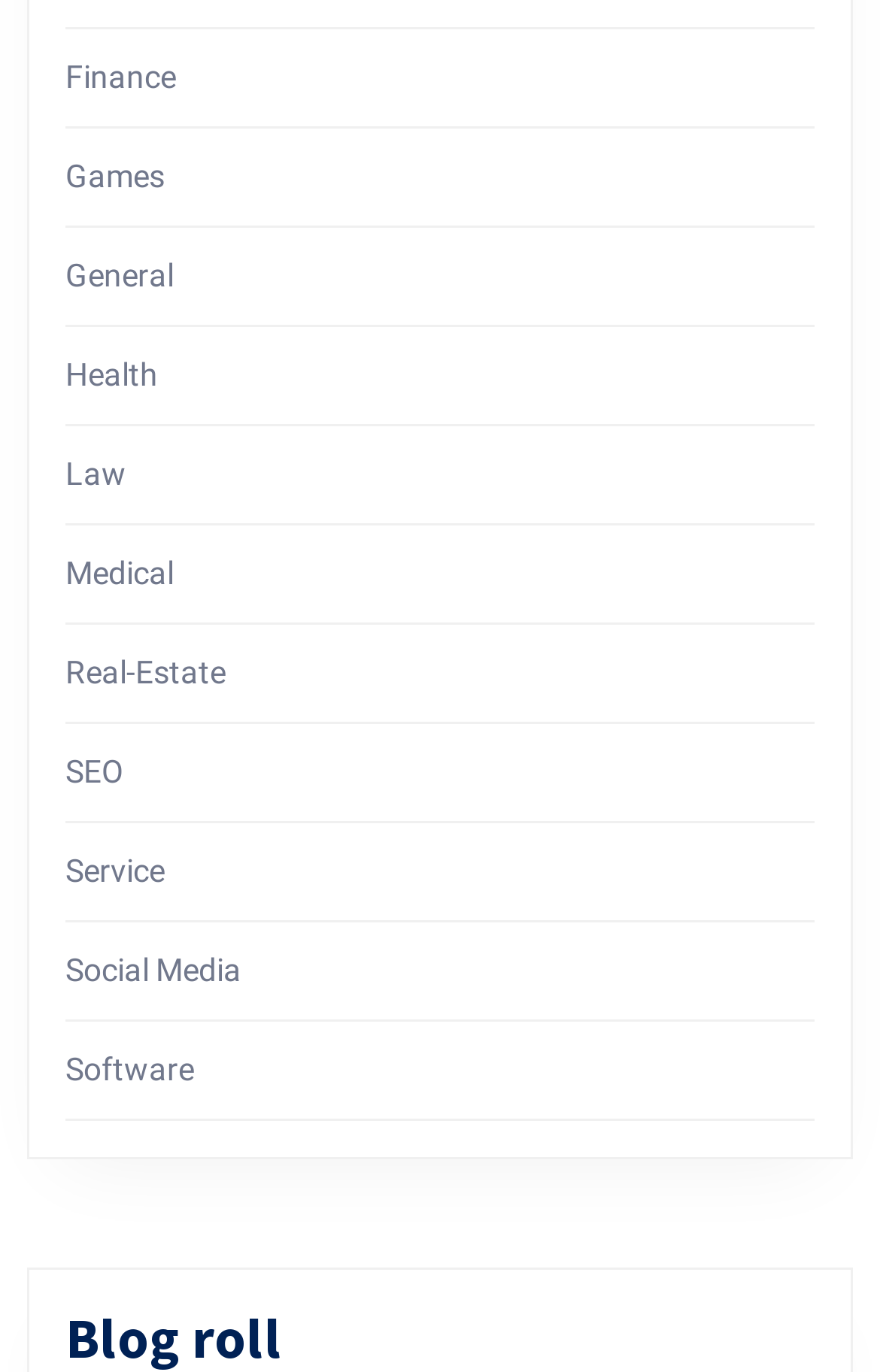Find the bounding box coordinates for the UI element whose description is: "Social Media". The coordinates should be four float numbers between 0 and 1, in the format [left, top, right, bottom].

[0.074, 0.694, 0.274, 0.72]